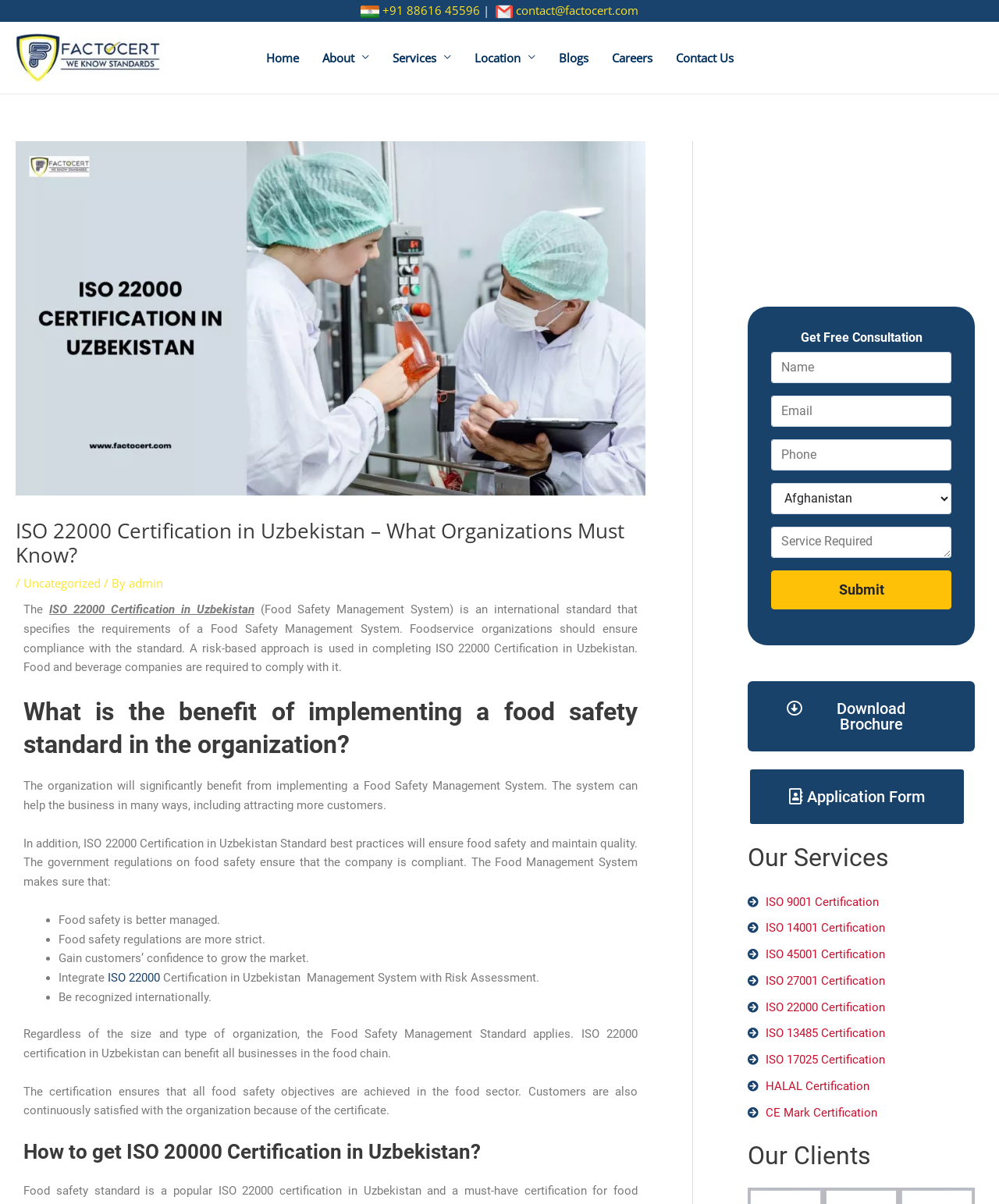Please locate and generate the primary heading on this webpage.

ISO 22000 Certification in Uzbekistan – What Organizations Must Know?